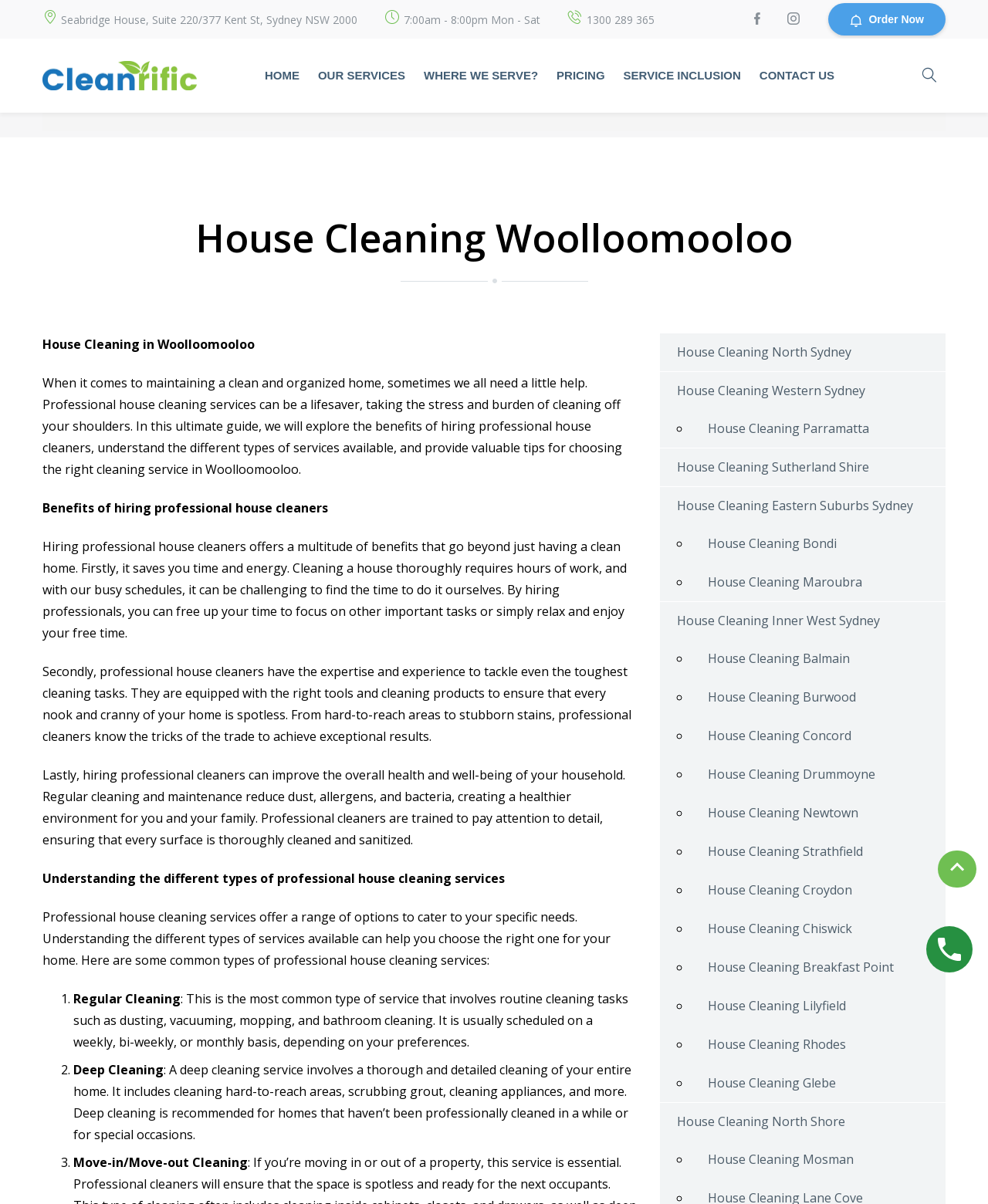Pinpoint the bounding box coordinates of the clickable element to carry out the following instruction: "Call the phone number."

[0.594, 0.01, 0.662, 0.022]